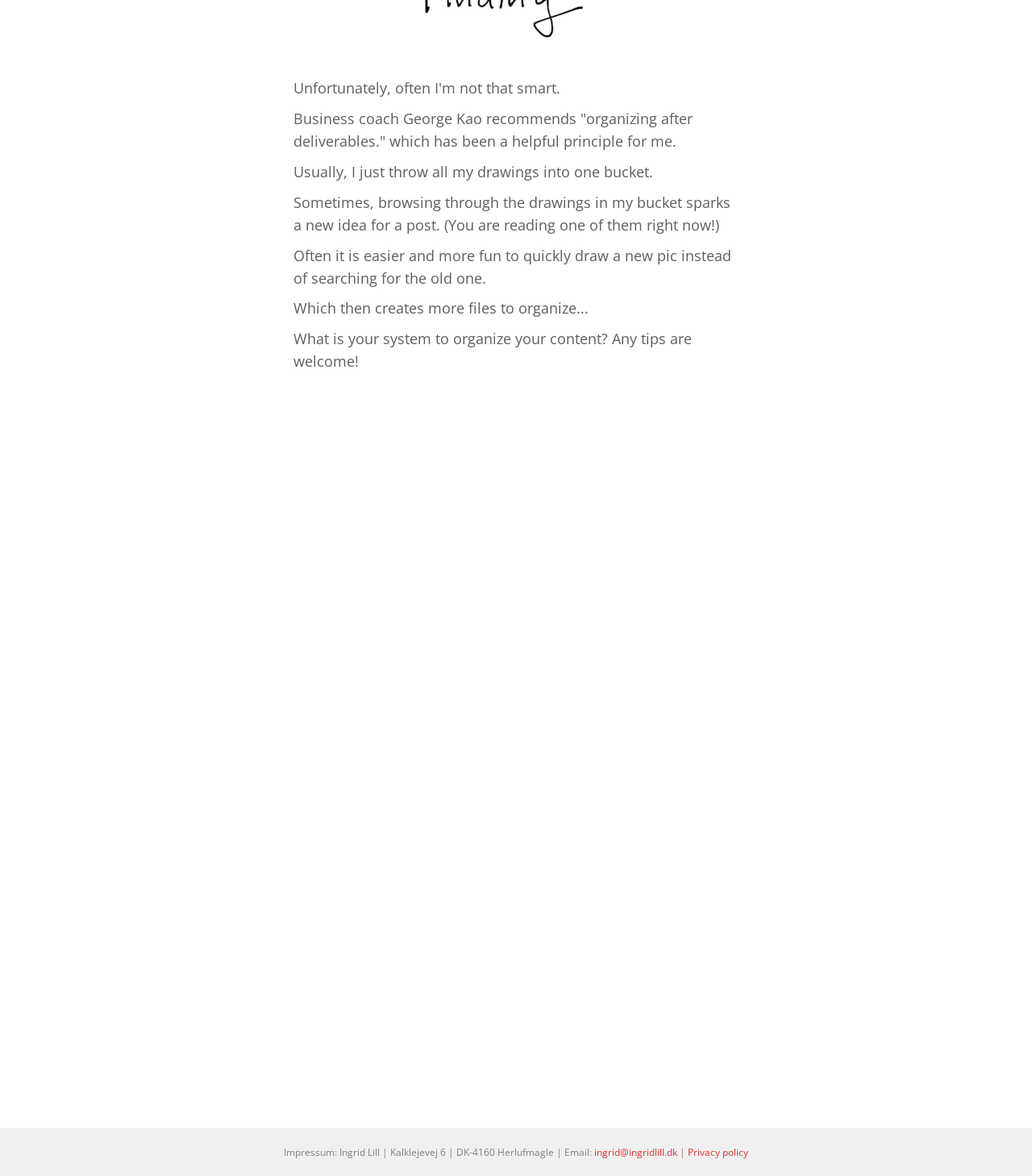Locate the UI element that matches the description ingrid@ingridlill.dk in the webpage screenshot. Return the bounding box coordinates in the format (top-left x, top-left y, bottom-right x, bottom-right y), with values ranging from 0 to 1.

[0.576, 0.974, 0.656, 0.985]